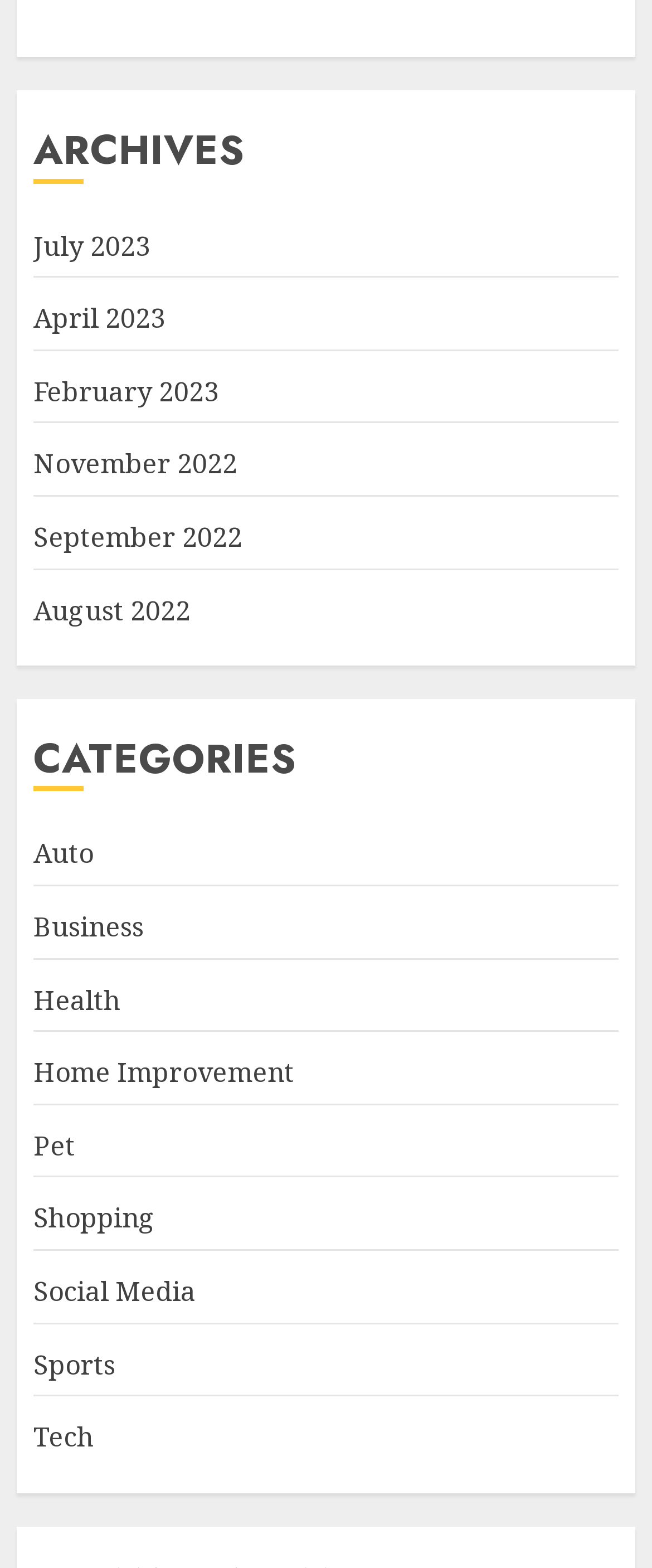What is the first category listed?
Based on the image, answer the question with as much detail as possible.

I looked at the links under the 'CATEGORIES' heading and found that the first link is 'Auto'.